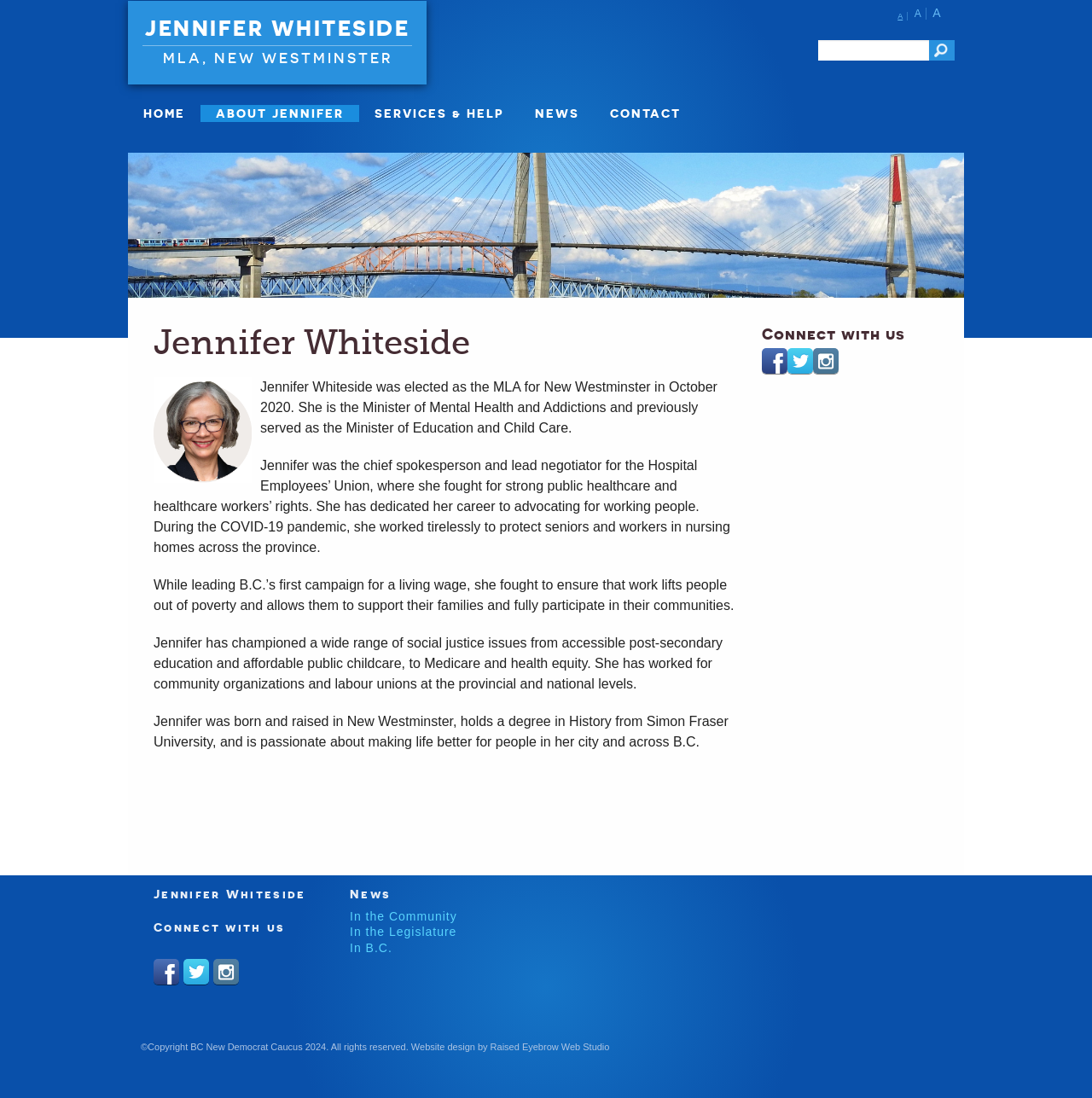Pinpoint the bounding box coordinates of the clickable area needed to execute the instruction: "Click the 'ABOUT JENNIFER' link". The coordinates should be specified as four float numbers between 0 and 1, i.e., [left, top, right, bottom].

[0.184, 0.096, 0.329, 0.111]